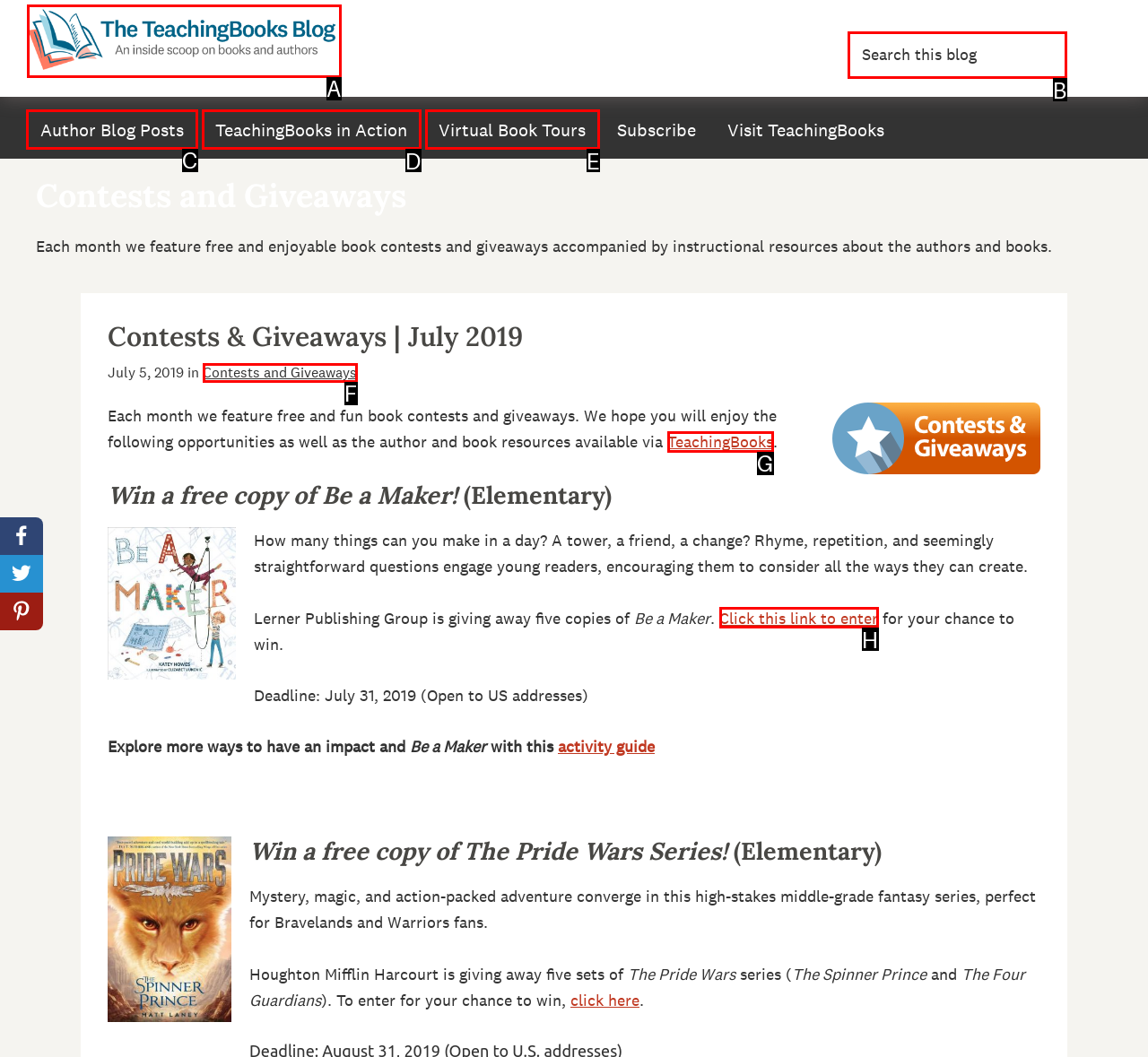Based on the choices marked in the screenshot, which letter represents the correct UI element to perform the task: Click the 'Author Blog Posts' link?

C